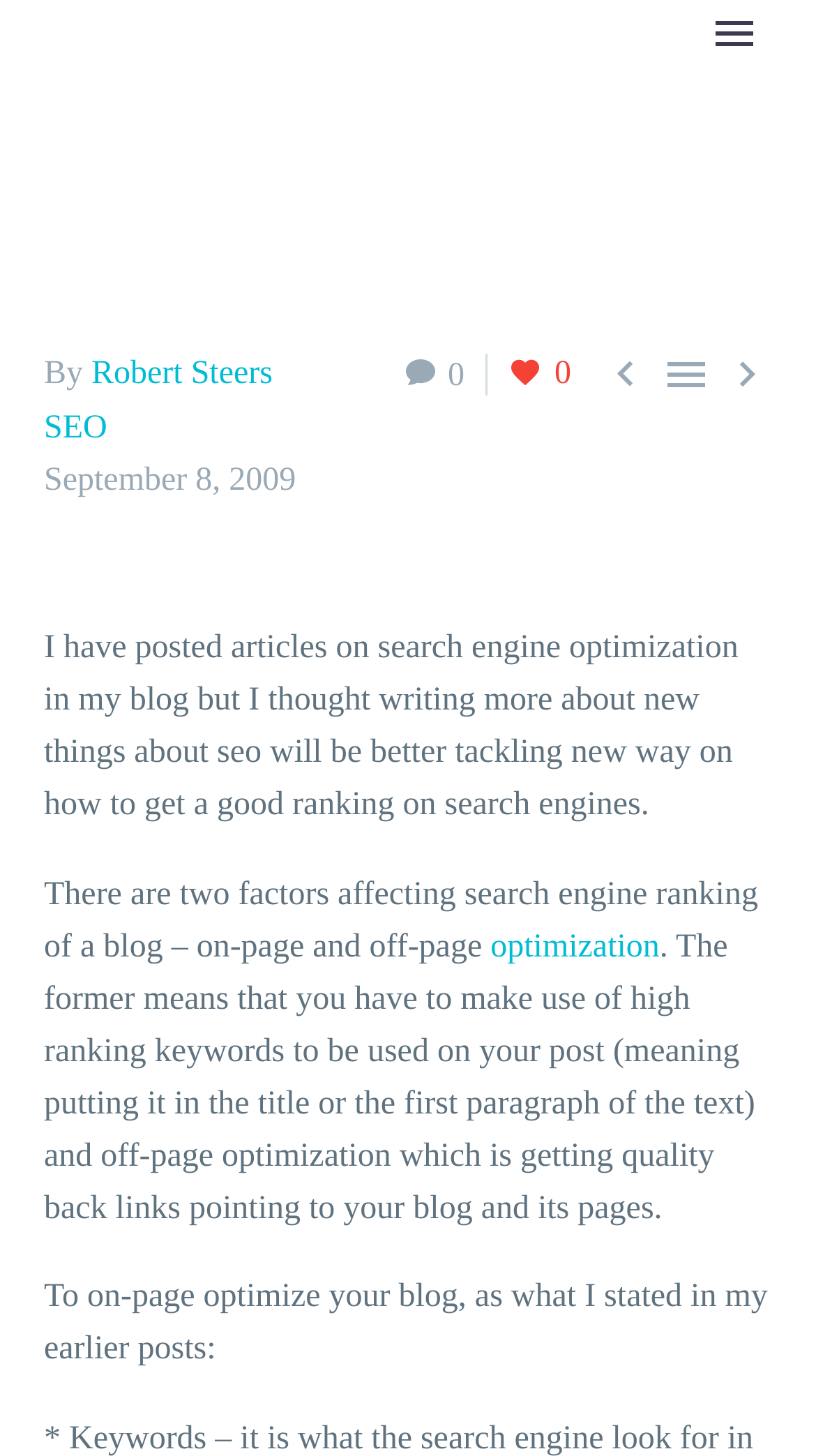How many links are there in the primary menu?
Look at the screenshot and respond with one word or a short phrase.

2